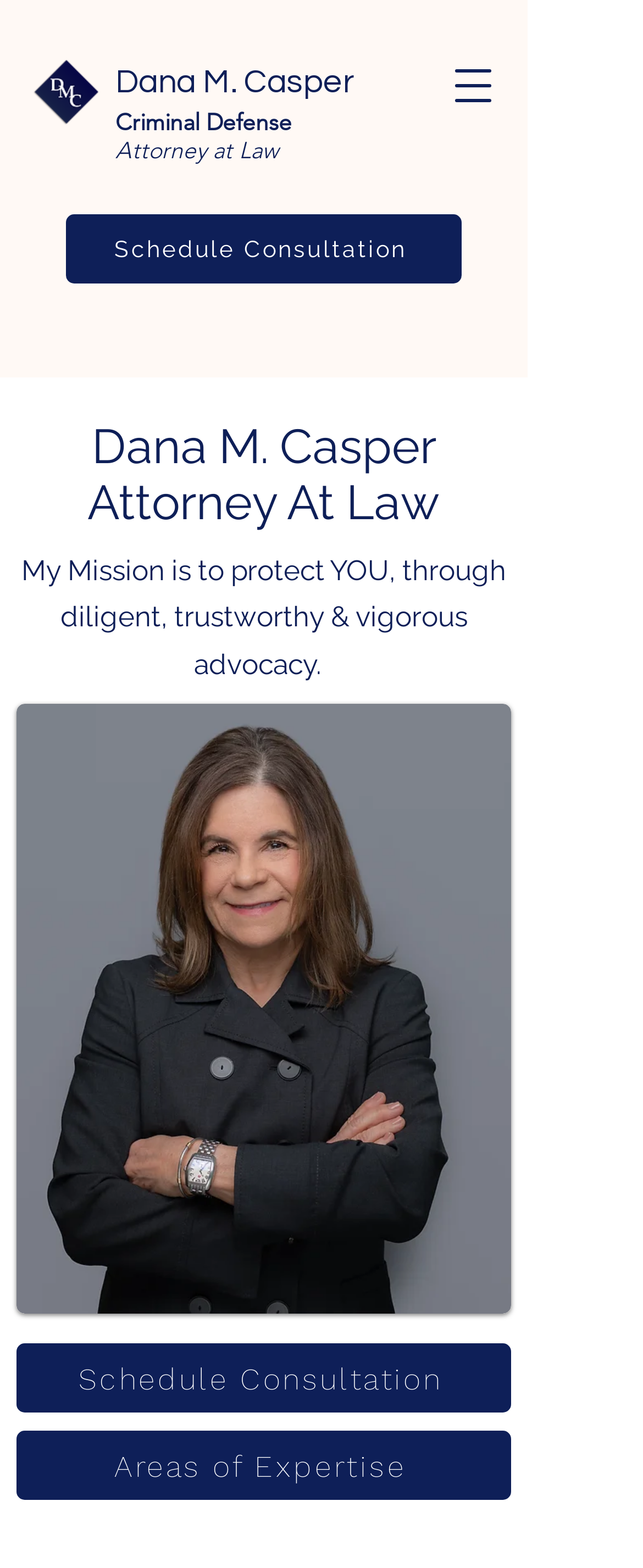Generate a thorough description of the webpage.

The webpage is about Dana M. Casper, a top criminal defense attorney in Denver, Colorado. At the top left corner, there is a logo image of Dana M. Casper, which is also a link. Next to the logo, there are two links, one with the attorney's name and the other with the title "Criminal Defense Attorney at Law". 

On the top right side, there is a button to open a navigation menu. Below the logo and the links, there is a prominent call-to-action link to "Schedule Consultation". 

Further down, there are two headings, one with the attorney's name and the other with the title "Attorney At Law". Below the headings, there is a paragraph of text that describes the attorney's mission, which is to protect clients through diligent and trustworthy advocacy. 

On the right side of the text, there is a large image of the attorney, which takes up most of the vertical space. At the bottom of the page, there are two links, one to "Schedule Consultation" and the other to "Areas of Expertise".